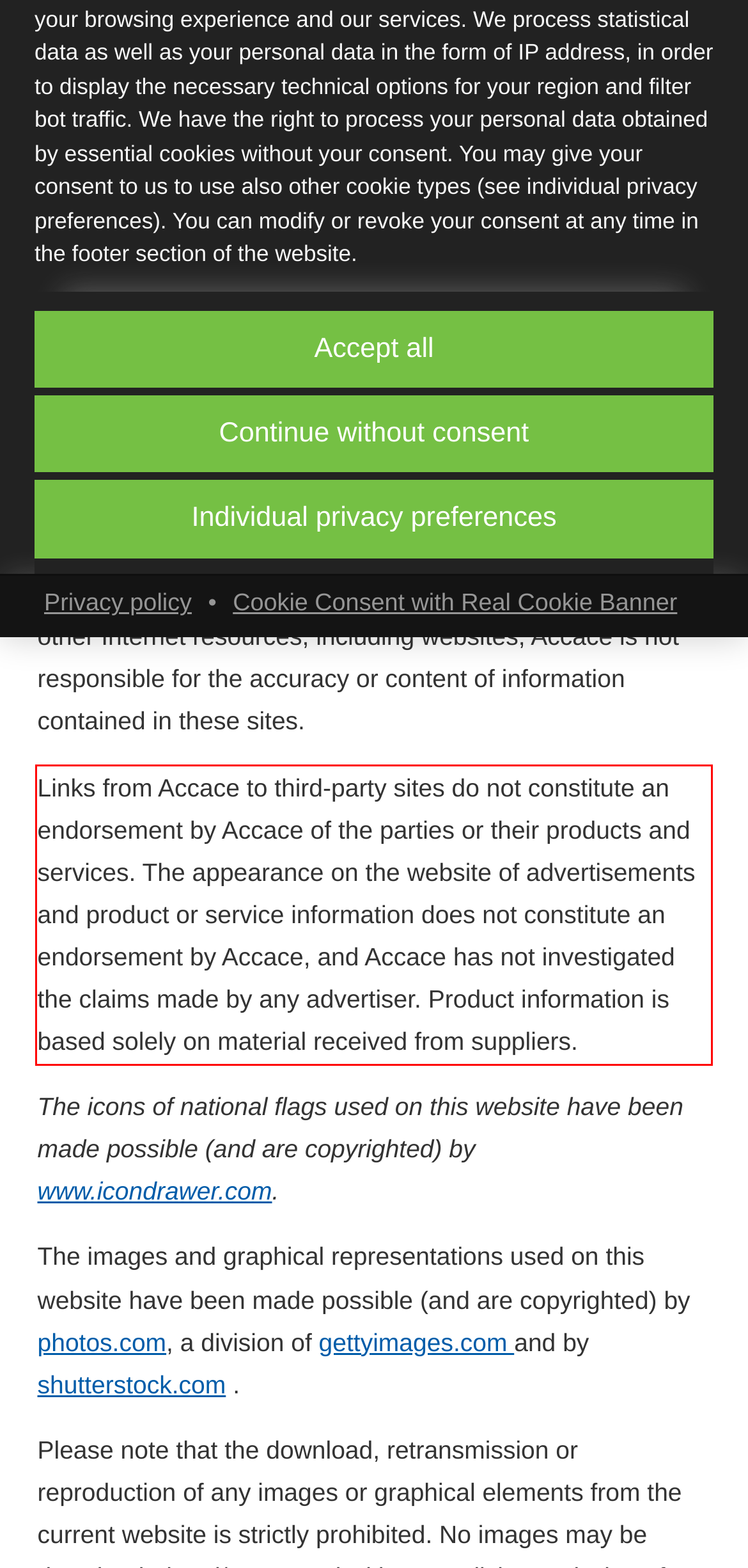Please examine the screenshot of the webpage and read the text present within the red rectangle bounding box.

Links from Accace to third-party sites do not constitute an endorsement by Accace of the parties or their products and services. The appearance on the website of advertisements and product or service information does not constitute an endorsement by Accace, and Accace has not investigated the claims made by any advertiser. Product information is based solely on material received from suppliers.